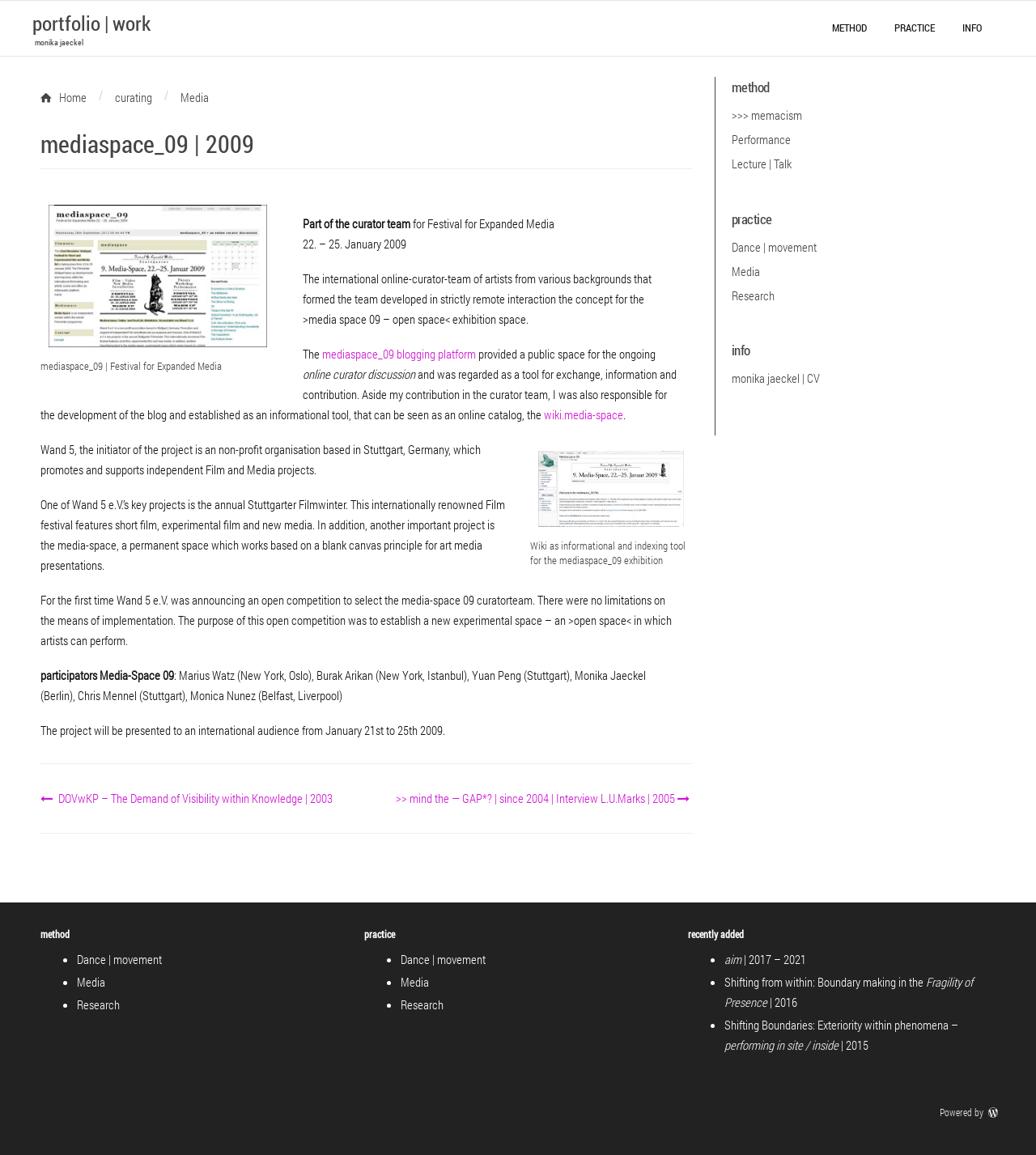Locate the bounding box coordinates of the clickable element to fulfill the following instruction: "visit wiki.media-space". Provide the coordinates as four float numbers between 0 and 1 in the format [left, top, right, bottom].

[0.525, 0.351, 0.602, 0.365]